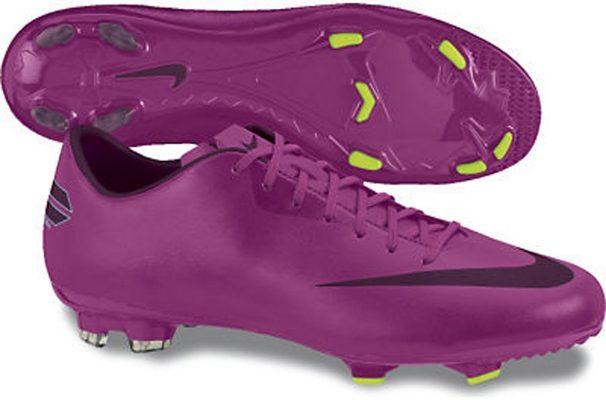Detail every significant feature and component of the image.

The image showcases a pair of vibrant purple high-top soccer cleats designed by Nike, characterized by a sleek and modern appearance. The cleats feature a minimalist style with a prominent black Nike swoosh on the side, highlighting their sporty design. The soles are equipped with strategically placed studs in neon green, providing exceptional traction on the field. This striking footwear is not only functional, enhancing performance during play, but also offers a standout aesthetic for players looking to make a bold statement in their game. Perfect for both amateur and professional soccer enthusiasts, these cleats blend style with performance, embodying the spirit of the sport.